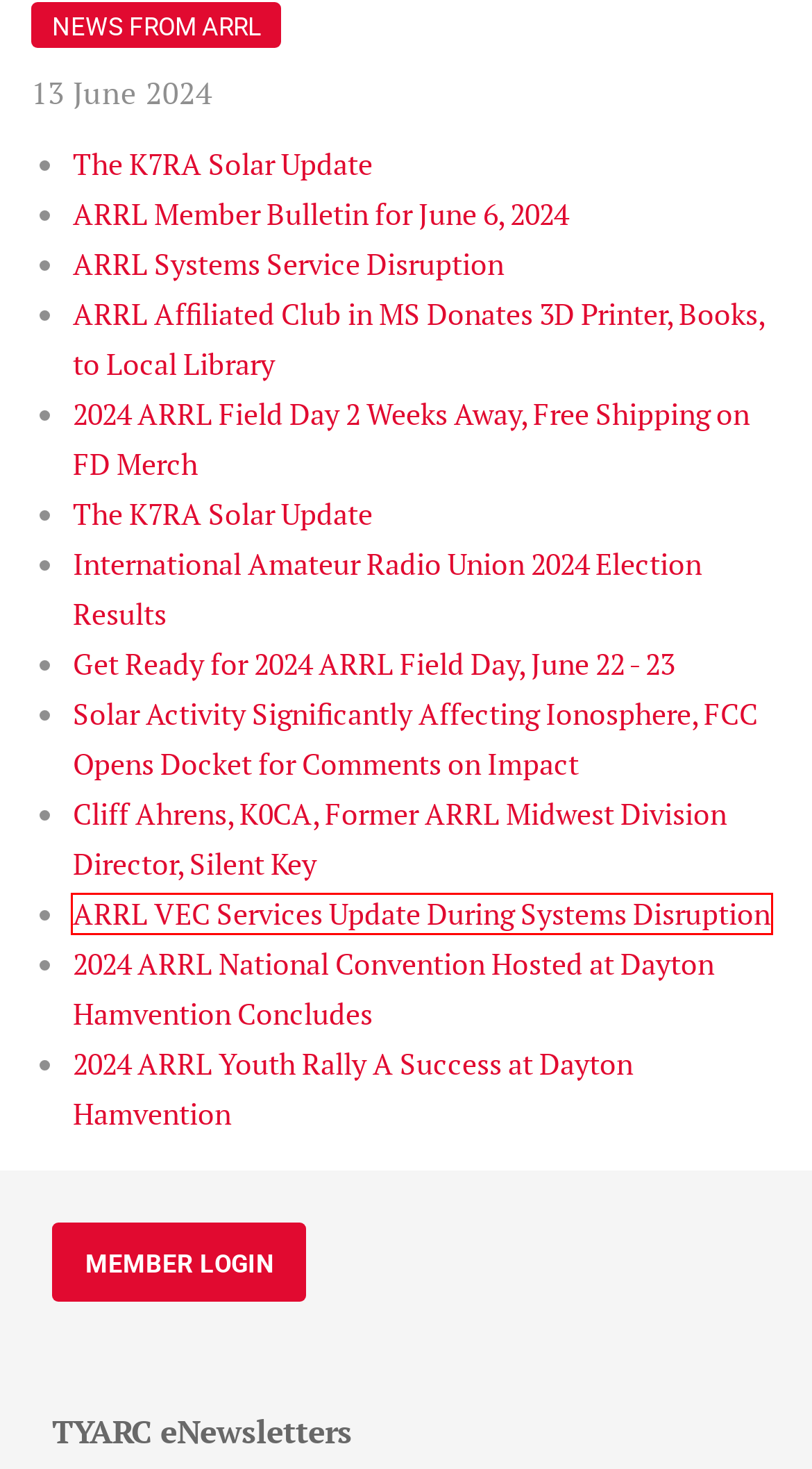Given a screenshot of a webpage with a red bounding box highlighting a UI element, choose the description that best corresponds to the new webpage after clicking the element within the red bounding box. Here are your options:
A. ARRL VEC Services Update During Systems Disruption
B. ARRL Affiliated Club in MS Donates 3D Printer, Books, to Local Library
C. 2024 ARRL Youth Rally A Success at Dayton Hamvention
D. Solar Activity Significantly Affecting Ionosphere, FCC Opens Docket for Comments on Impact
E. Get Ready for 2024 ARRL Field Day, June 22 - 23
F. The K7RA Solar Update
G. ARRL Member Bulletin for June 6, 2024
H. ARRL Systems Service Disruption

A